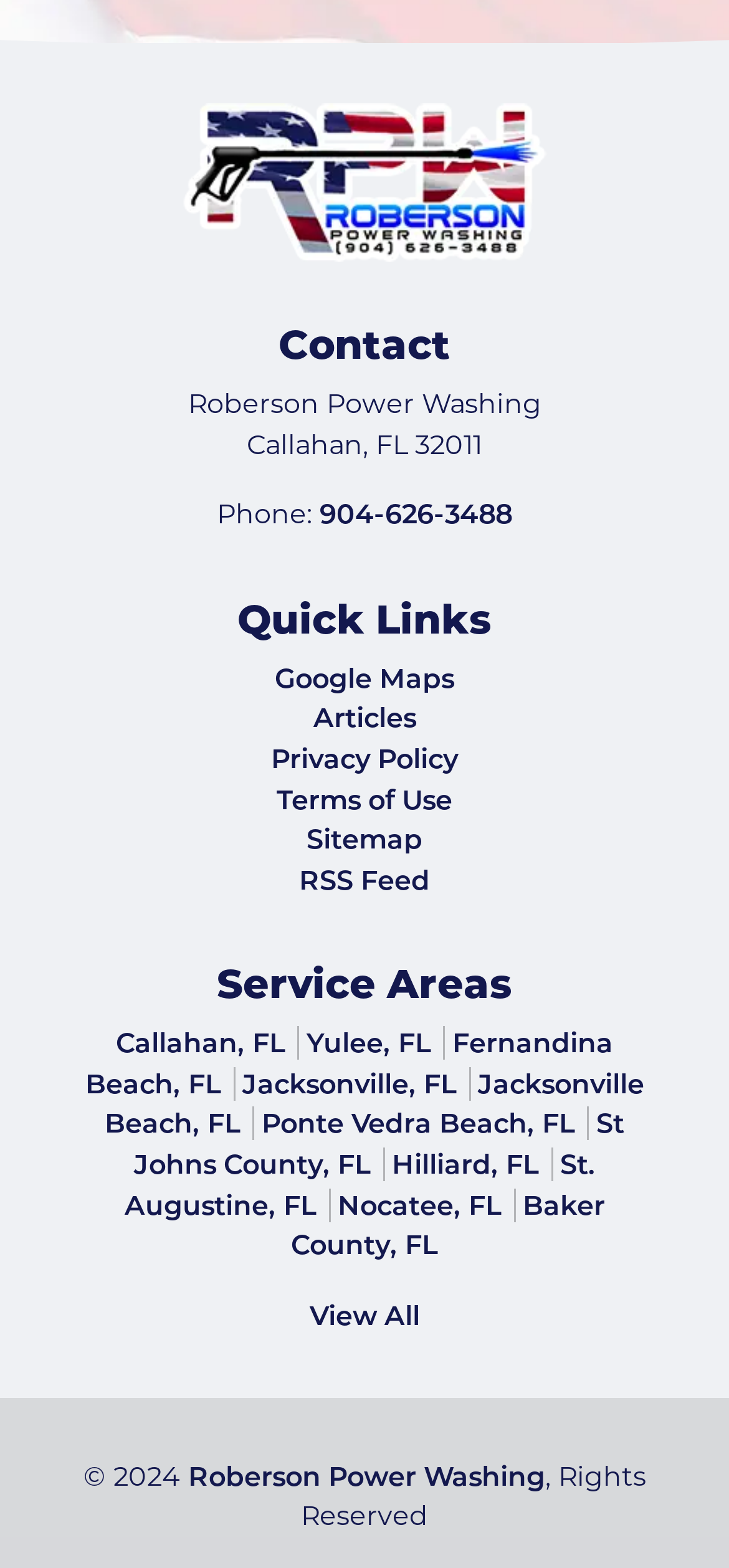Determine the bounding box coordinates for the area you should click to complete the following instruction: "Click the Roberson Power Washing Logo".

[0.244, 0.104, 0.756, 0.126]